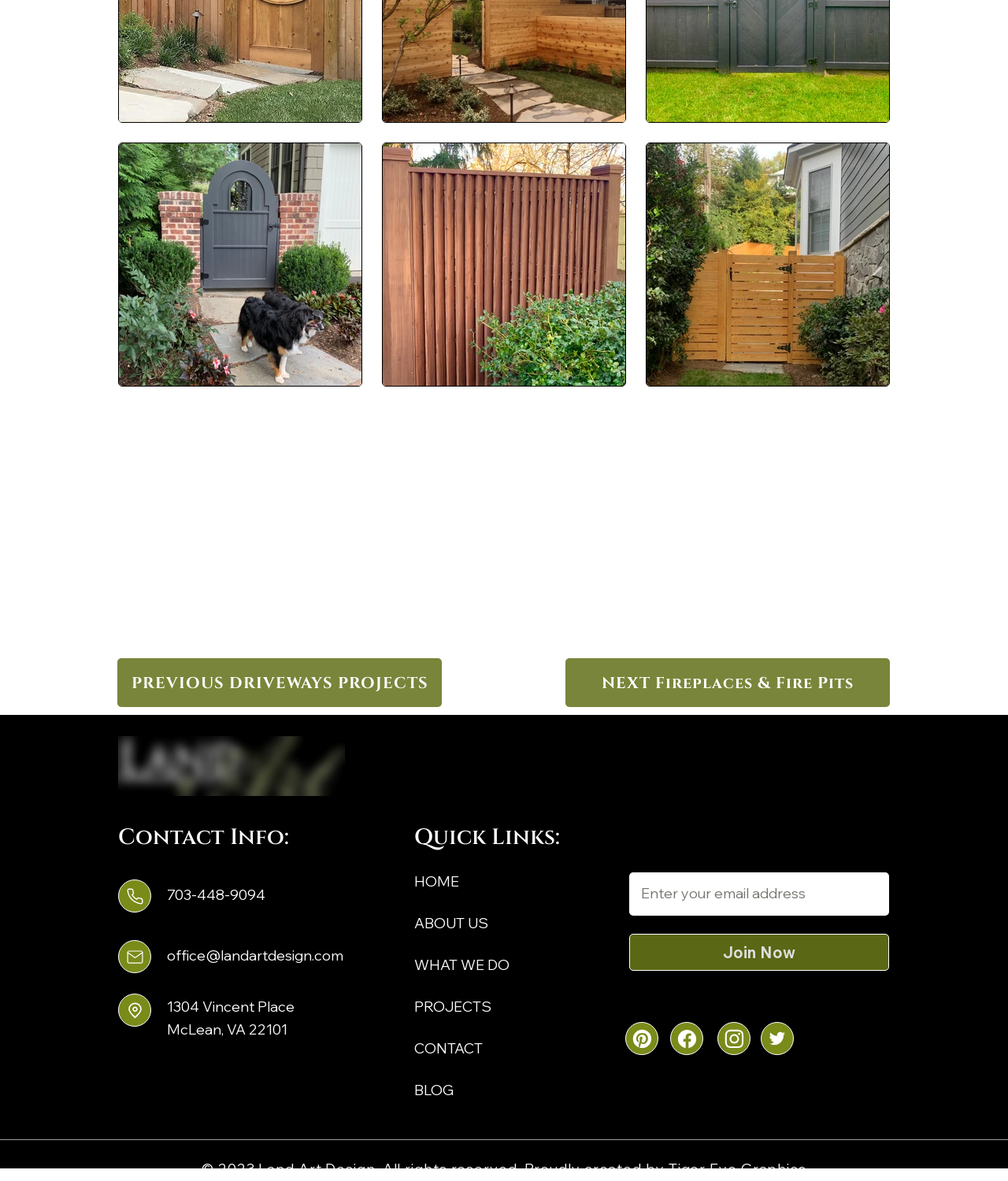Identify the bounding box coordinates of the clickable section necessary to follow the following instruction: "Click the 'HOME' link". The coordinates should be presented as four float numbers from 0 to 1, i.e., [left, top, right, bottom].

[0.411, 0.729, 0.567, 0.764]